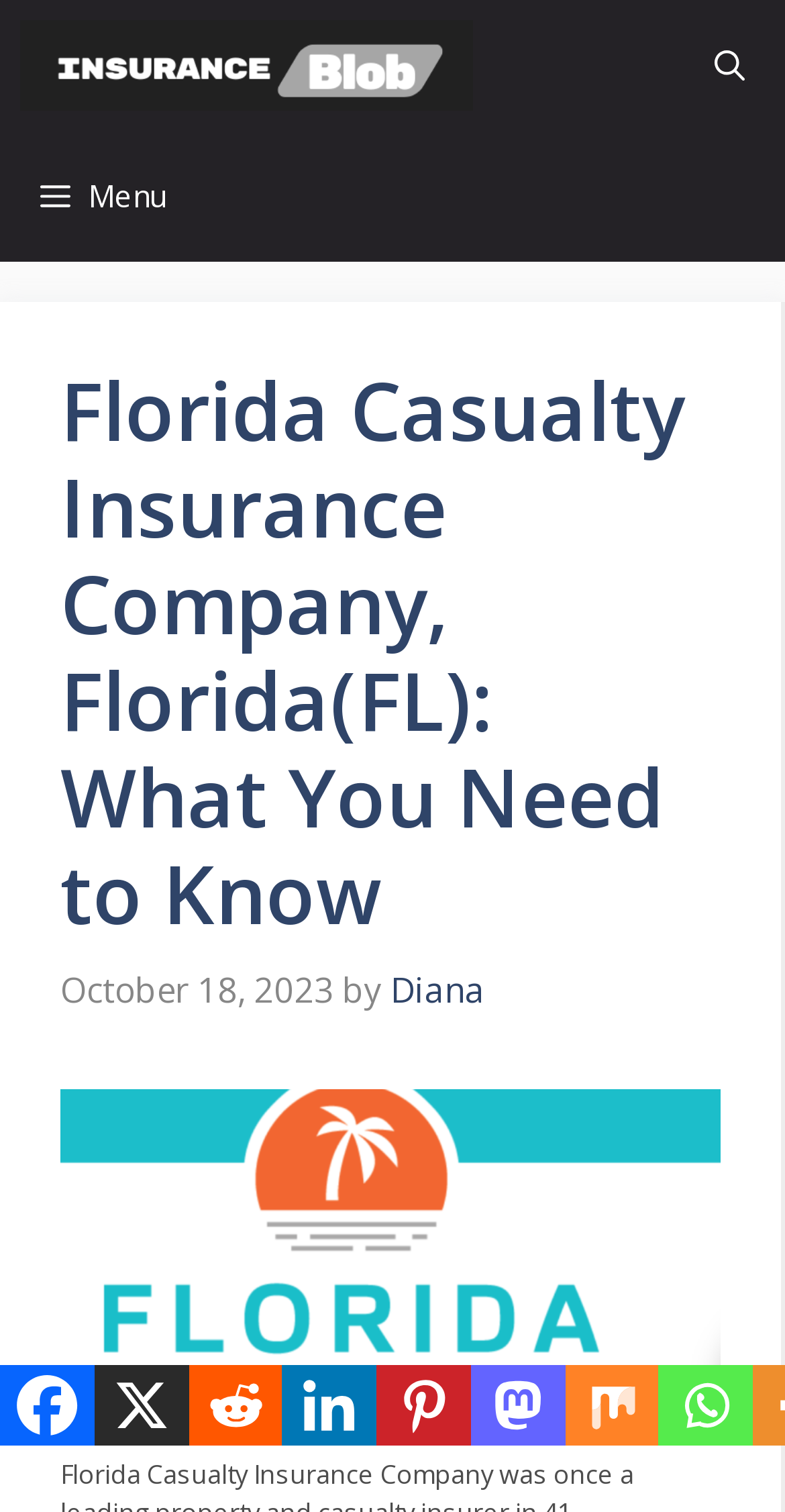Provide a short answer using a single word or phrase for the following question: 
What is the name of the company being discussed?

Florida Casualty Insurance Company